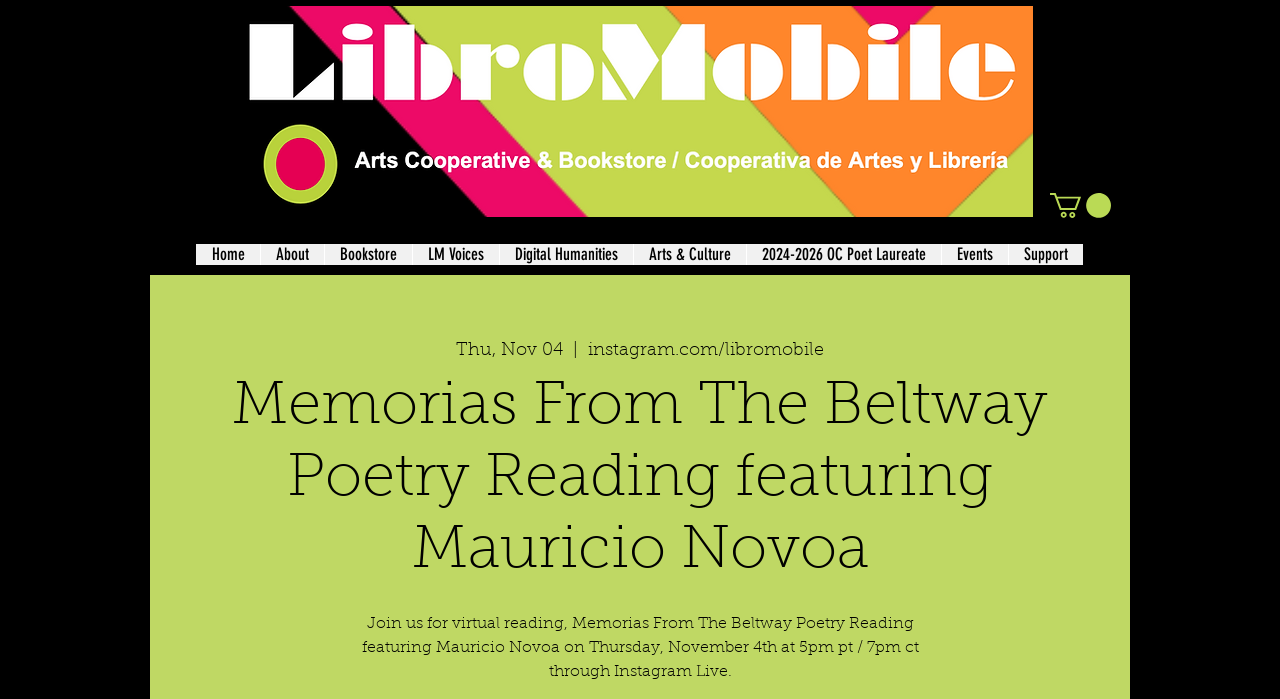Use a single word or phrase to answer the question:
What time is the poetry reading event in CT?

7pm